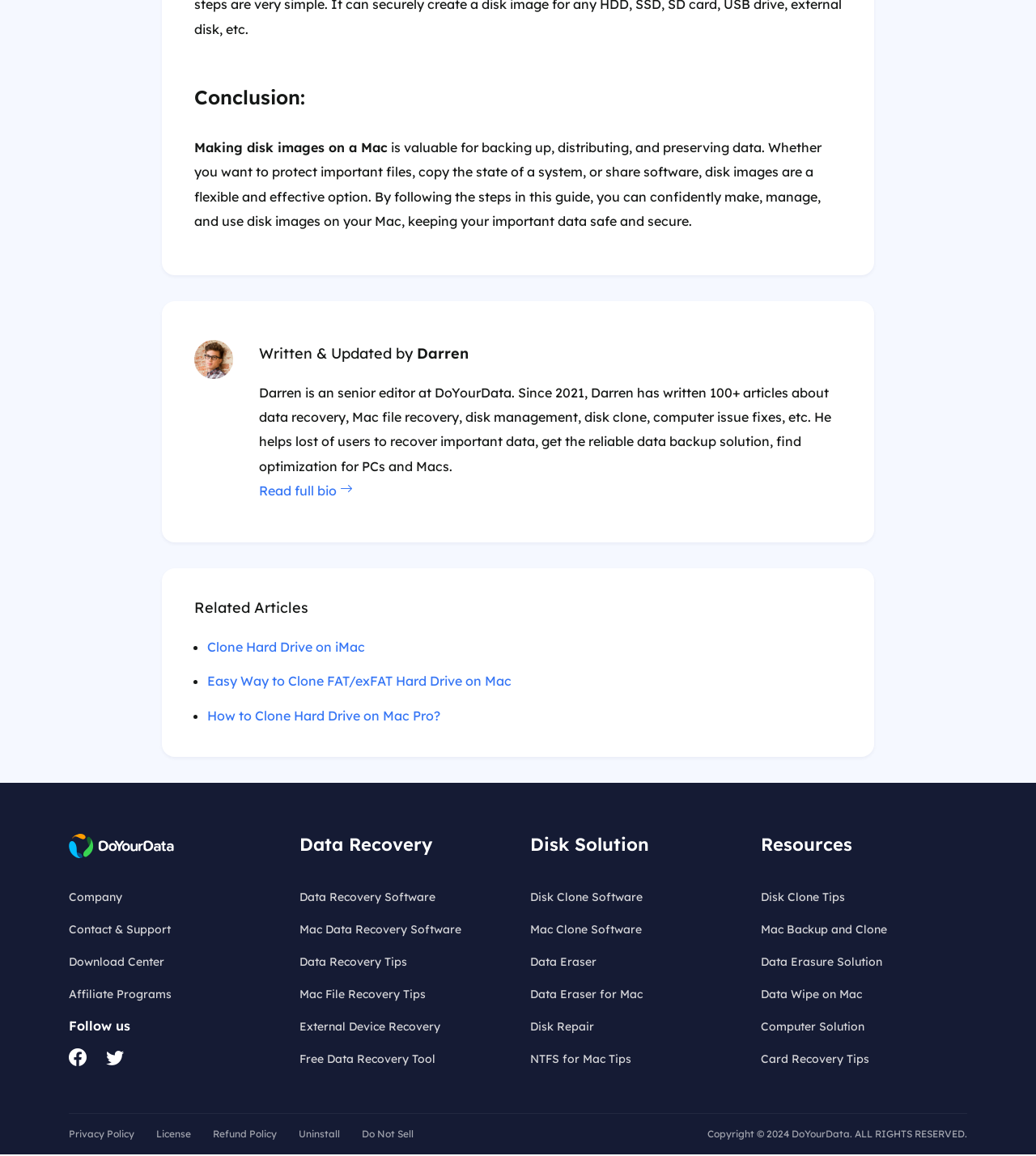What is the purpose of making disk images?
Answer the question with just one word or phrase using the image.

Backing up, distributing, and preserving data